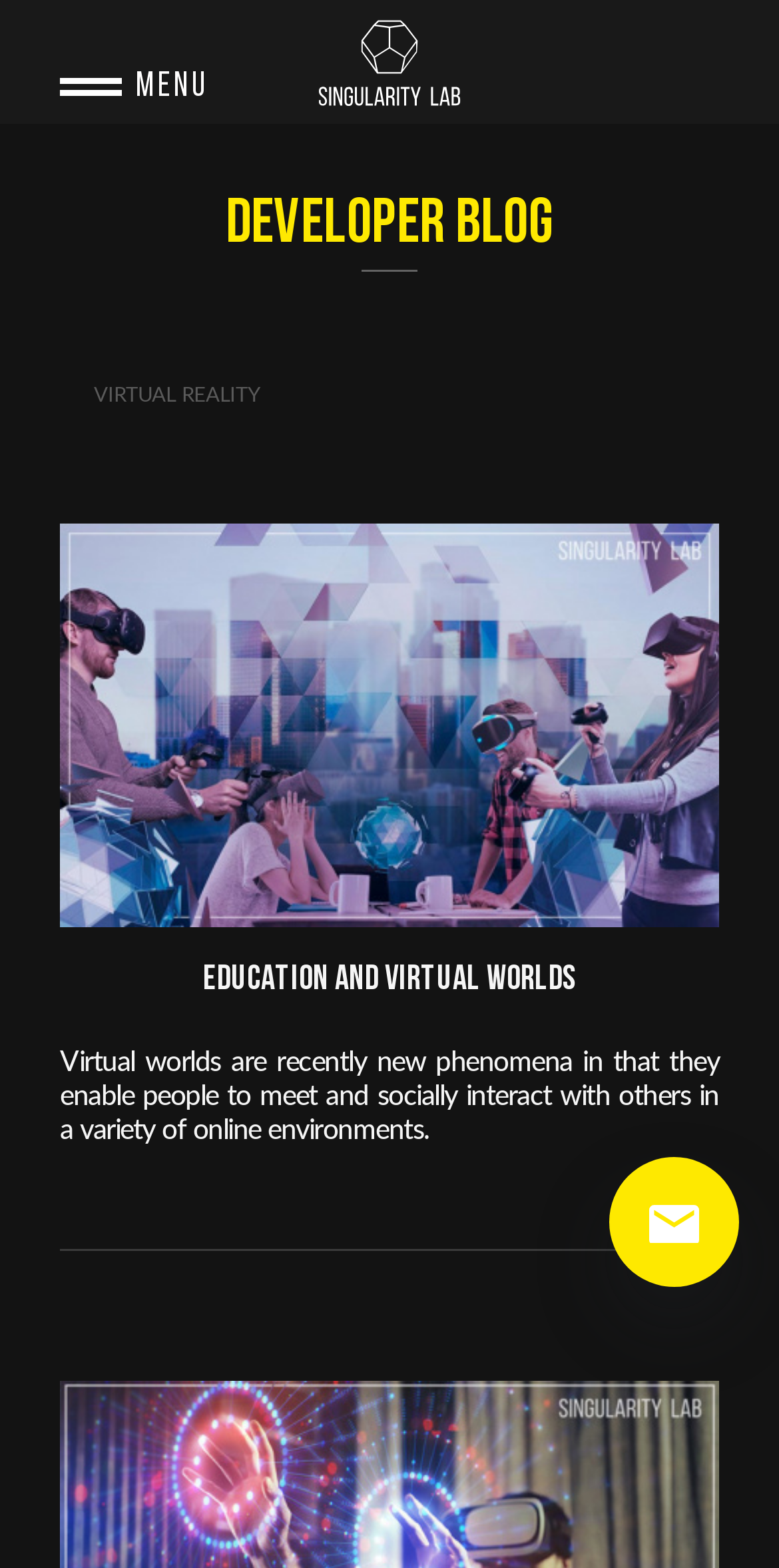Using the information in the image, give a detailed answer to the following question: What is the main topic of the blog?

The main topic of the blog can be inferred from the heading element that says 'DEVELOPER BLOG', which is prominently displayed on the webpage.